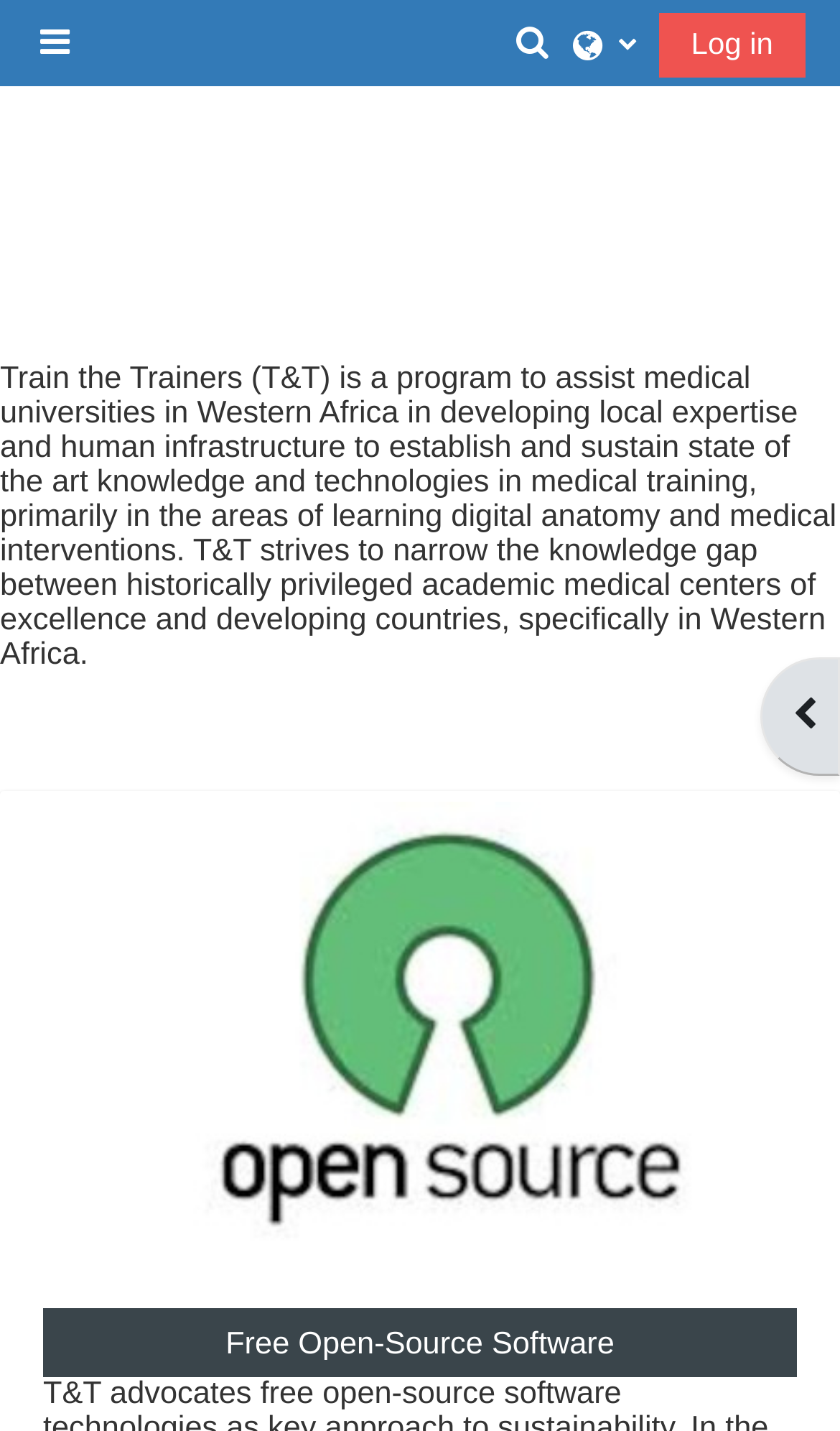Kindly respond to the following question with a single word or a brief phrase: 
What is the theme of the image?

Medical